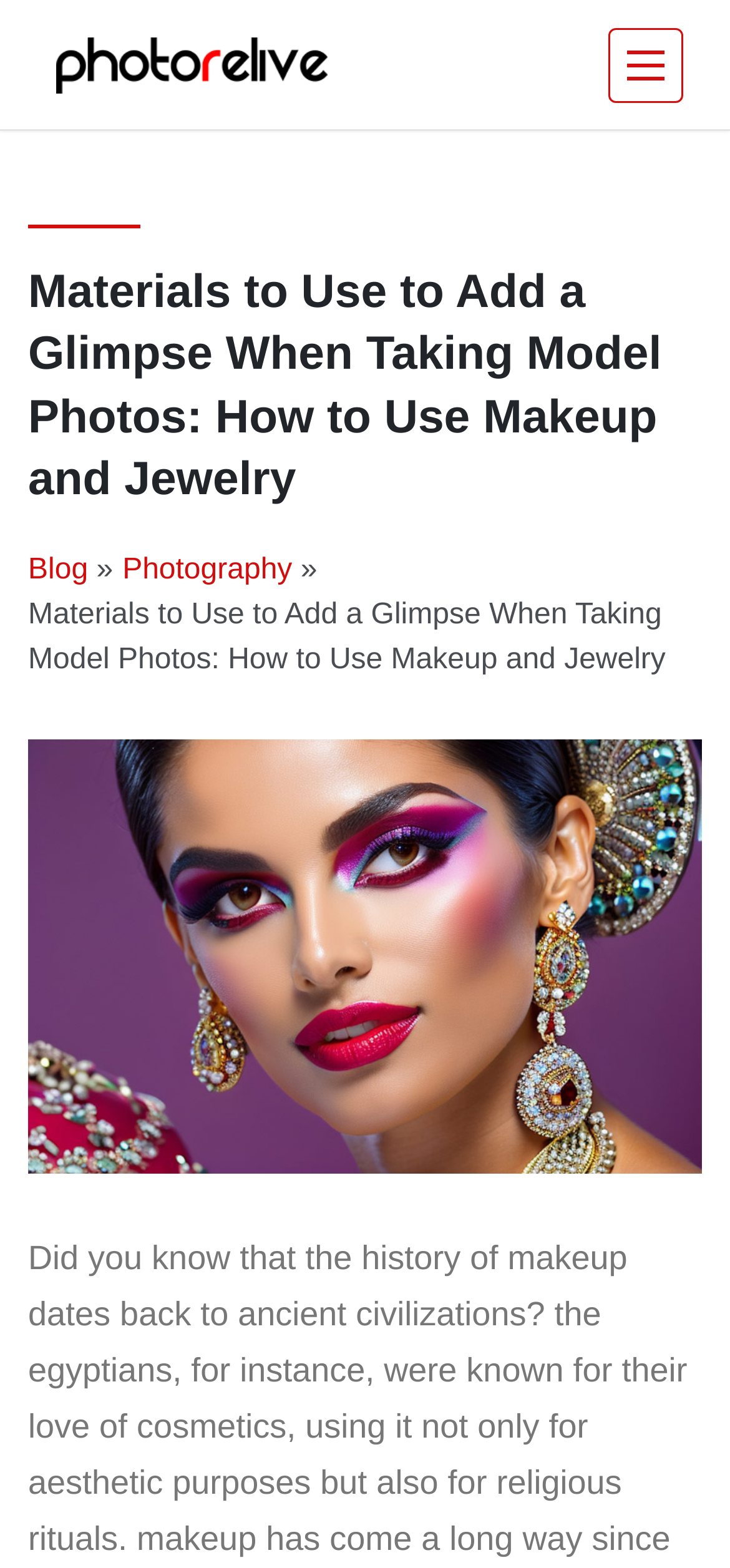Generate a thorough caption detailing the webpage content.

The webpage is about using makeup and jewelry to enhance model photos. At the top left, there is a link to "Photorelive | Photo Retouching Service | Old Photo Restoration Service" accompanied by an image with the same description. On the top right, a button labeled "Toggle navigation" is present.

Below the top section, a prominent heading reads "Materials to Use to Add a Glimpse When Taking Model Photos: How to Use Makeup and Jewelry". Underneath this heading, there are three links: "Blog", followed by a right arrow symbol, and then "Photography". 

Further down, a large image takes up most of the page, showcasing a model wearing elegant makeup and jewelry for a photo shoot. This image is likely the main visual content of the page, illustrating the topic of the webpage.